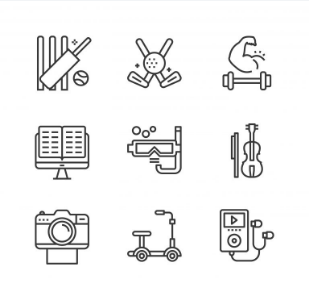What is the middle icon in the bottom row representing?
Based on the image, give a concise answer in the form of a single word or short phrase.

Photography